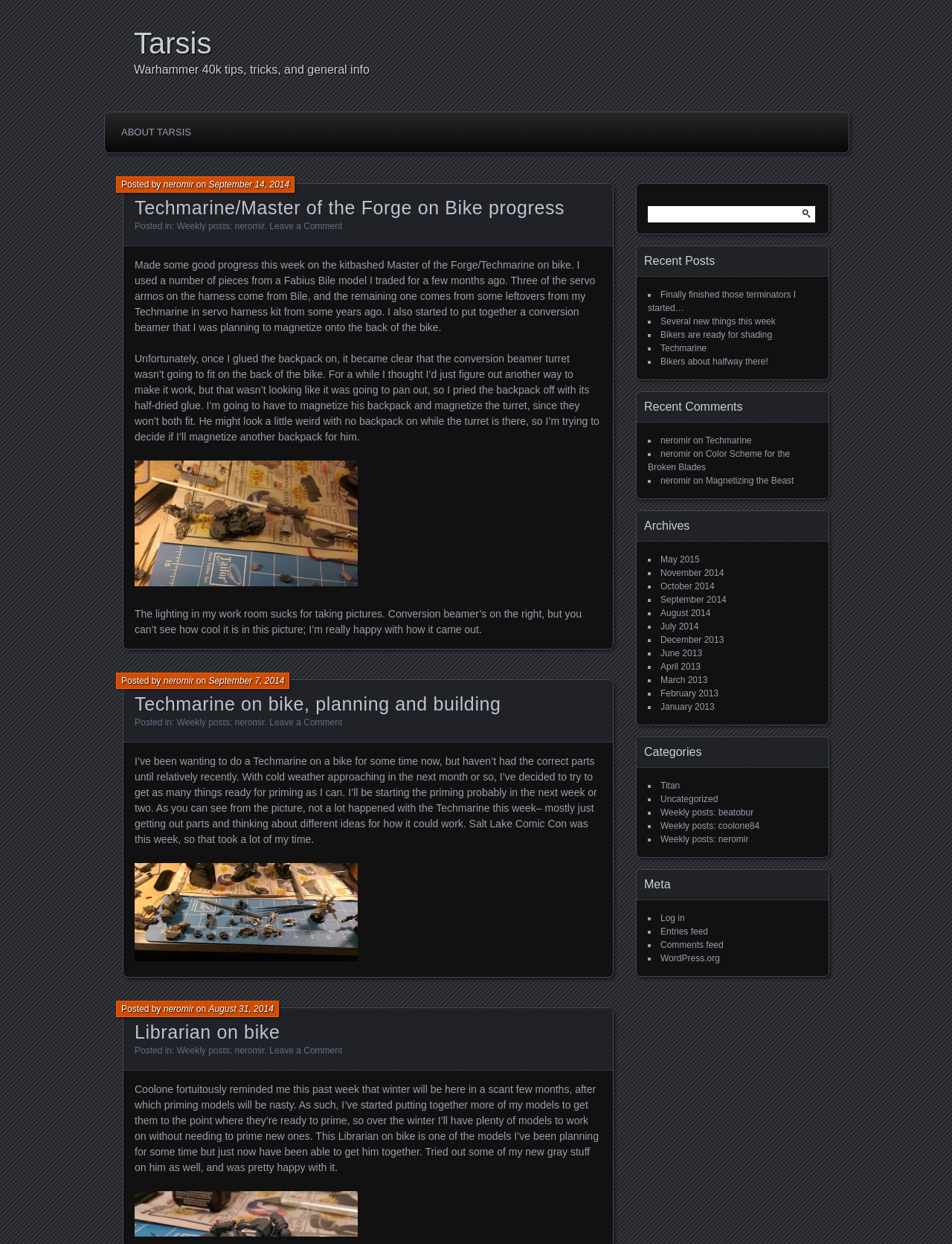Please determine the bounding box coordinates of the element to click in order to execute the following instruction: "Read the recent post 'Finally finished those terminators I started…'". The coordinates should be four float numbers between 0 and 1, specified as [left, top, right, bottom].

[0.68, 0.233, 0.836, 0.252]